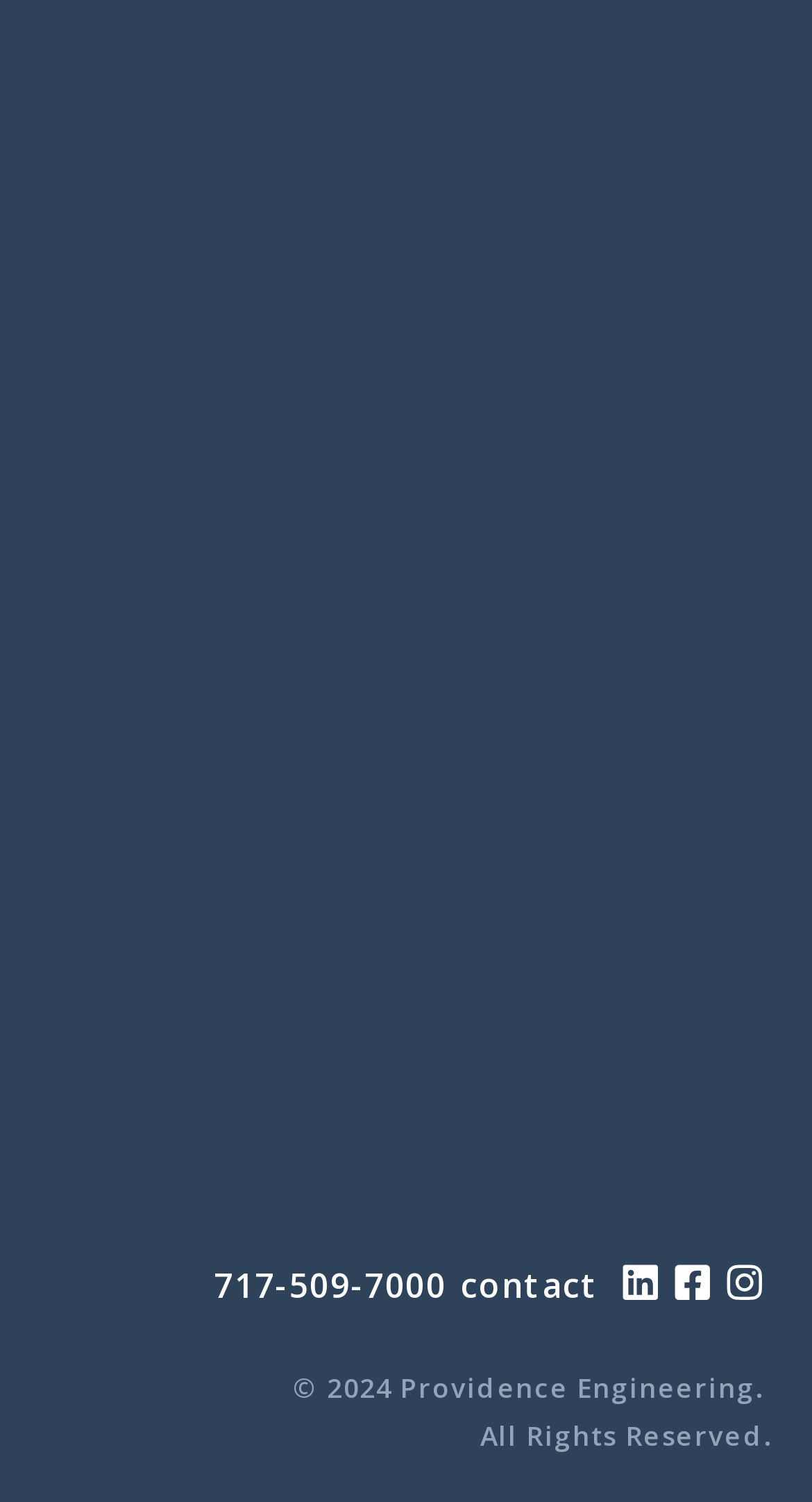Locate the UI element described as follows: "parent_node: 717-509-7000". Return the bounding box coordinates as four float numbers between 0 and 1 in the order [left, top, right, bottom].

[0.885, 0.837, 0.95, 0.872]